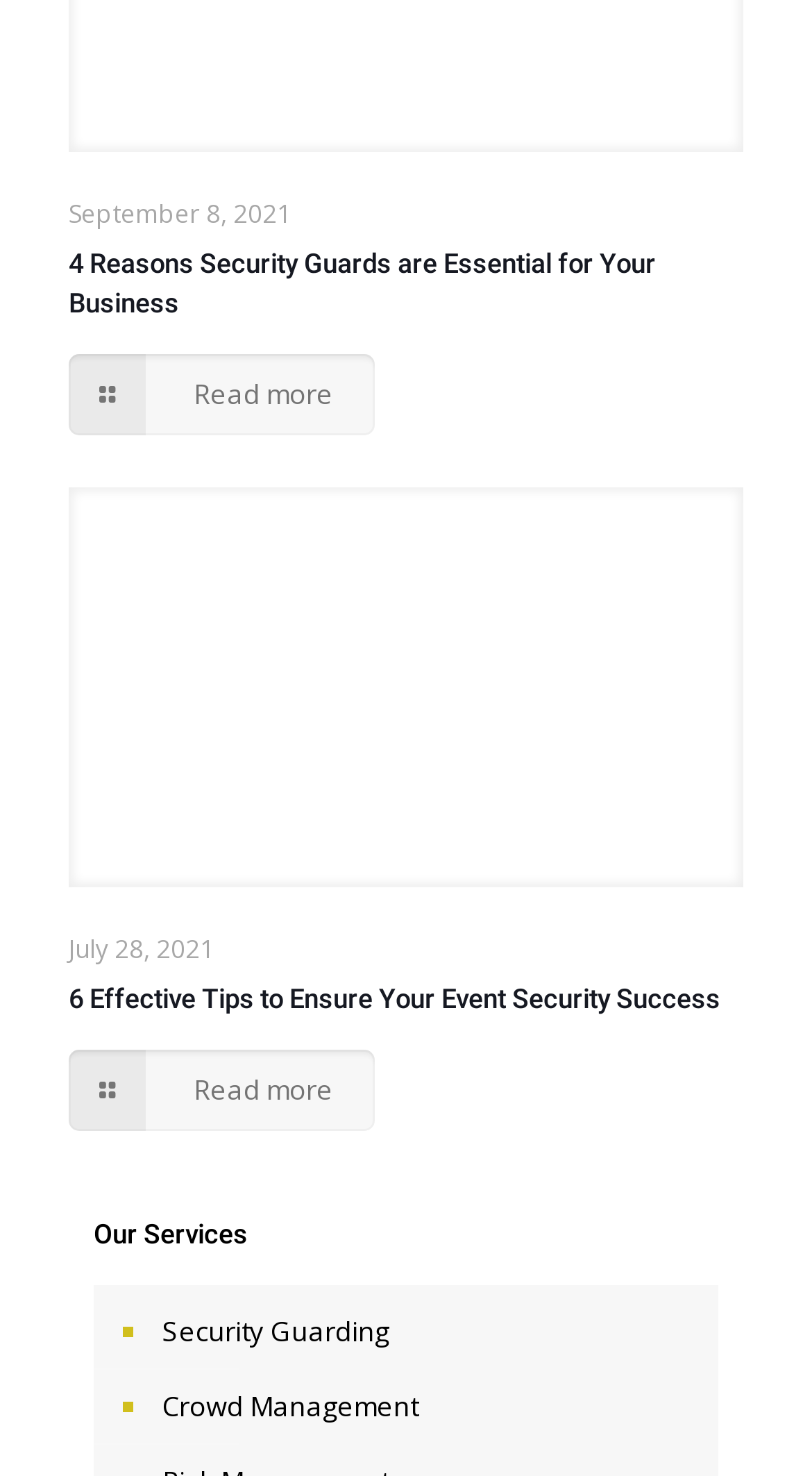Find the bounding box coordinates of the element I should click to carry out the following instruction: "View 6 Effective Tips to Ensure Your Event Security Success".

[0.085, 0.667, 0.887, 0.688]